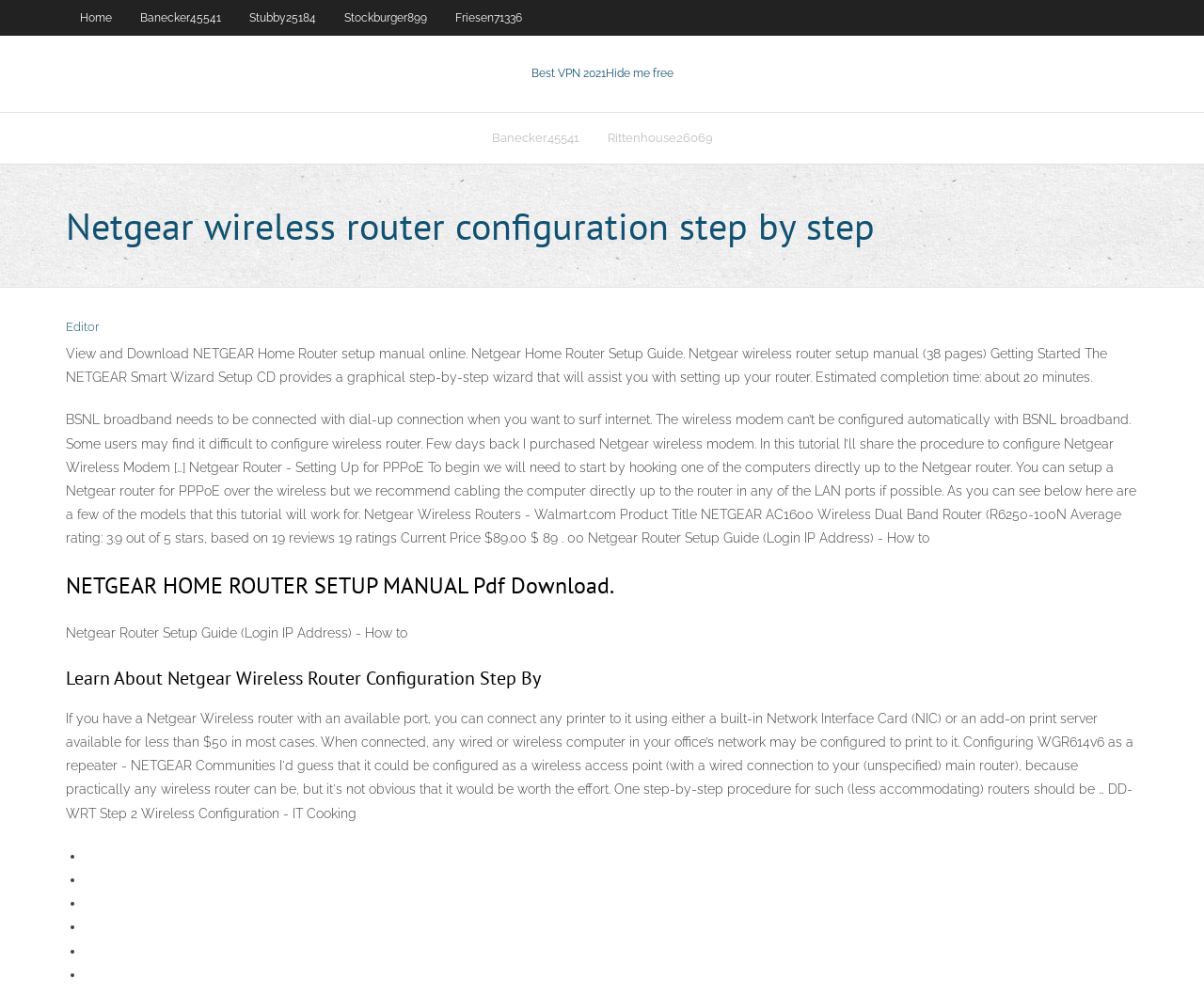What is the estimated completion time for setting up a Netgear router?
Please look at the screenshot and answer using one word or phrase.

20 minutes